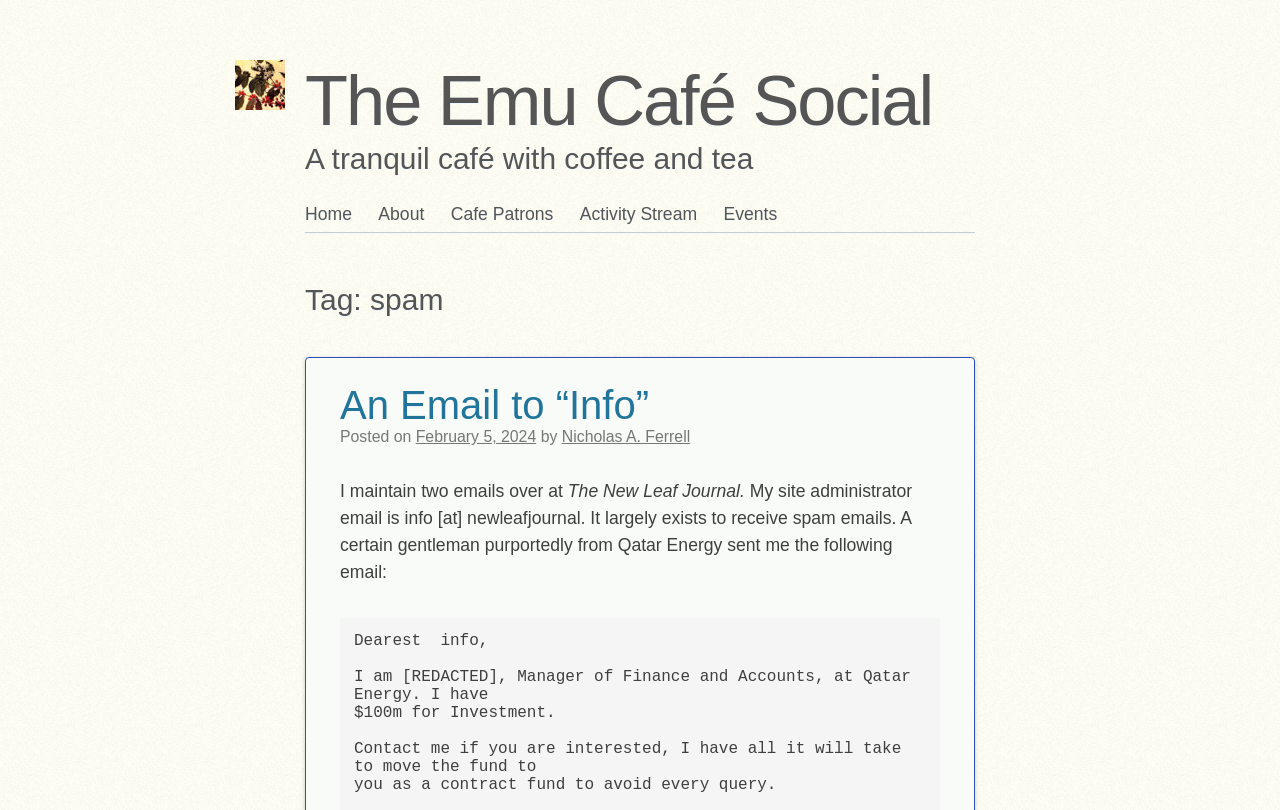What is the purpose of the info email?
Answer the question in a detailed and comprehensive manner.

I determined the answer by reading the text content of the webpage which mentions that the info email 'largely exists to receive spam emails'.